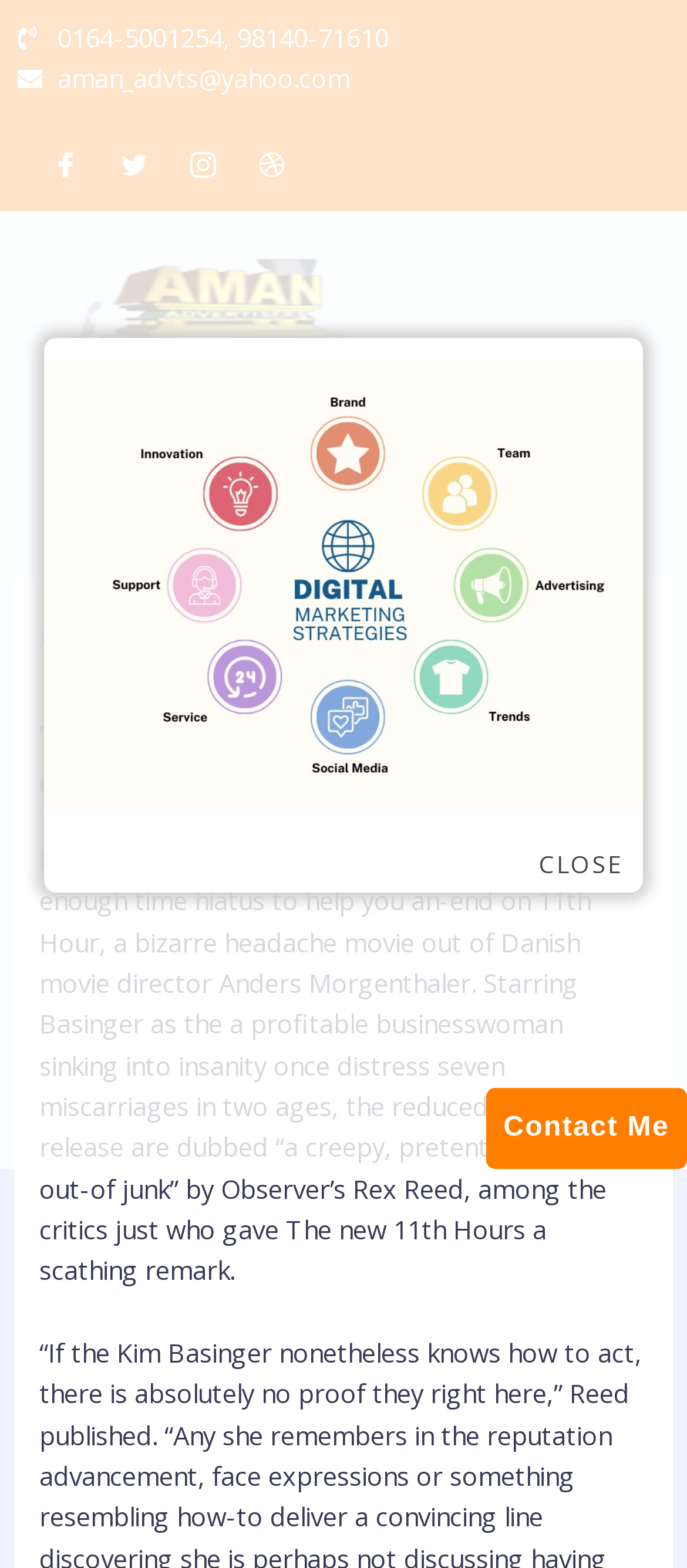Please give a succinct answer using a single word or phrase:
What is the topic of the article?

Movie review